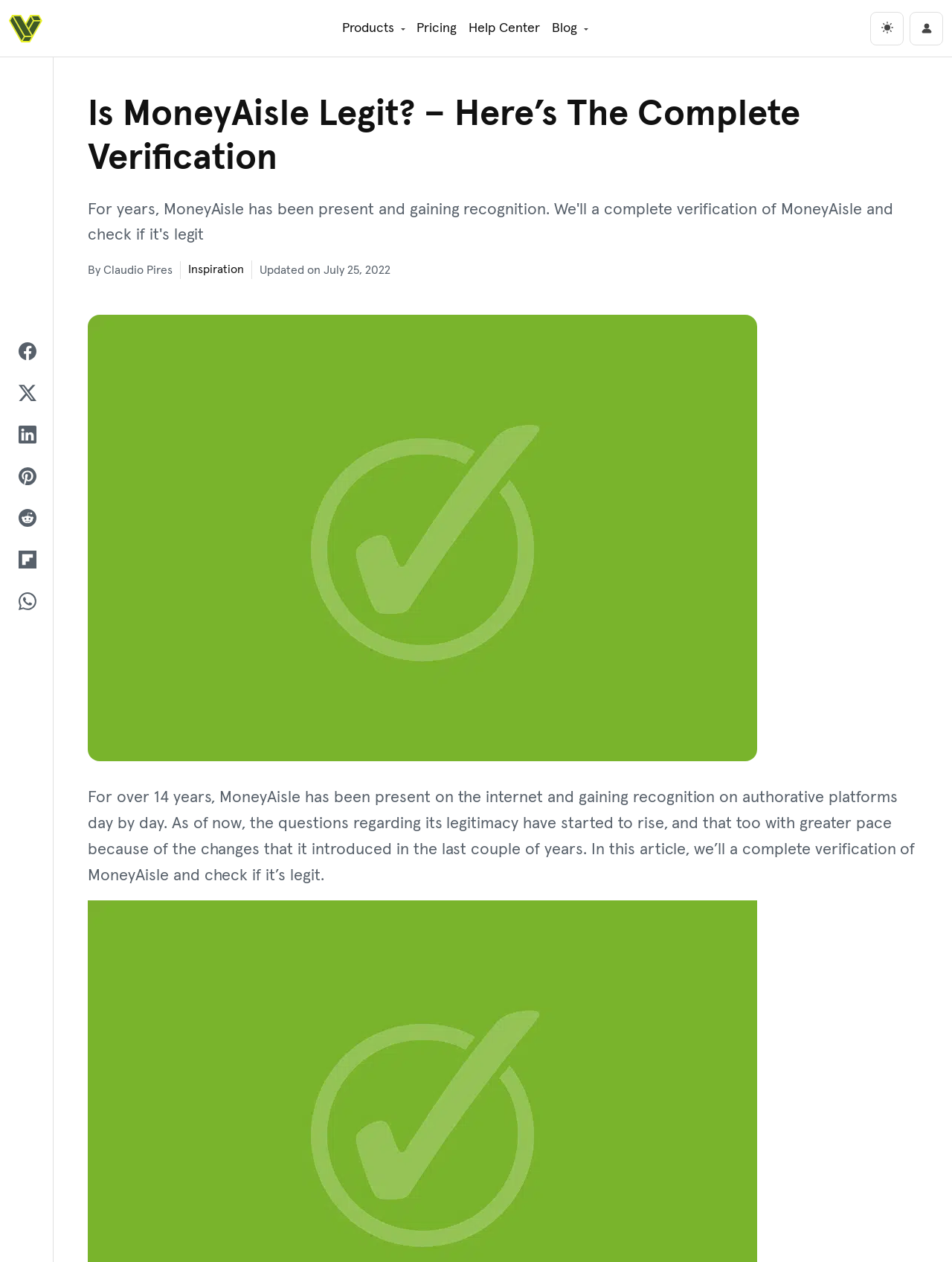Provide a comprehensive caption for the webpage.

The webpage is about verifying the legitimacy of MoneyAisle, a platform that has been present on the internet for over 14 years. At the top, there is a main navigation menu with links to "Products", "Pricing", "Help Center", and "Blog". On the top right, there is a button to switch to dark mode and a link to "Account" with an accompanying image.

Below the navigation menu, there is a heading that reads "Is MoneyAisle Legit? – Here’s The Complete Verification". The author of the article, Claudio Pires, is credited below the heading. There is also a link to "Inspiration" and a note indicating that the article was updated on July 25, 2022.

The main content of the webpage is an article that discusses the legitimacy of MoneyAisle. The article is accompanied by a large image that takes up most of the page. The text explains that MoneyAisle has been gaining recognition on authoritative platforms, but questions about its legitimacy have started to rise due to changes introduced in the last couple of years. The article promises to provide a complete verification of MoneyAisle and check if it's legit.

On the left side of the page, there are several links with accompanying images, but their purpose is not clear from the context.